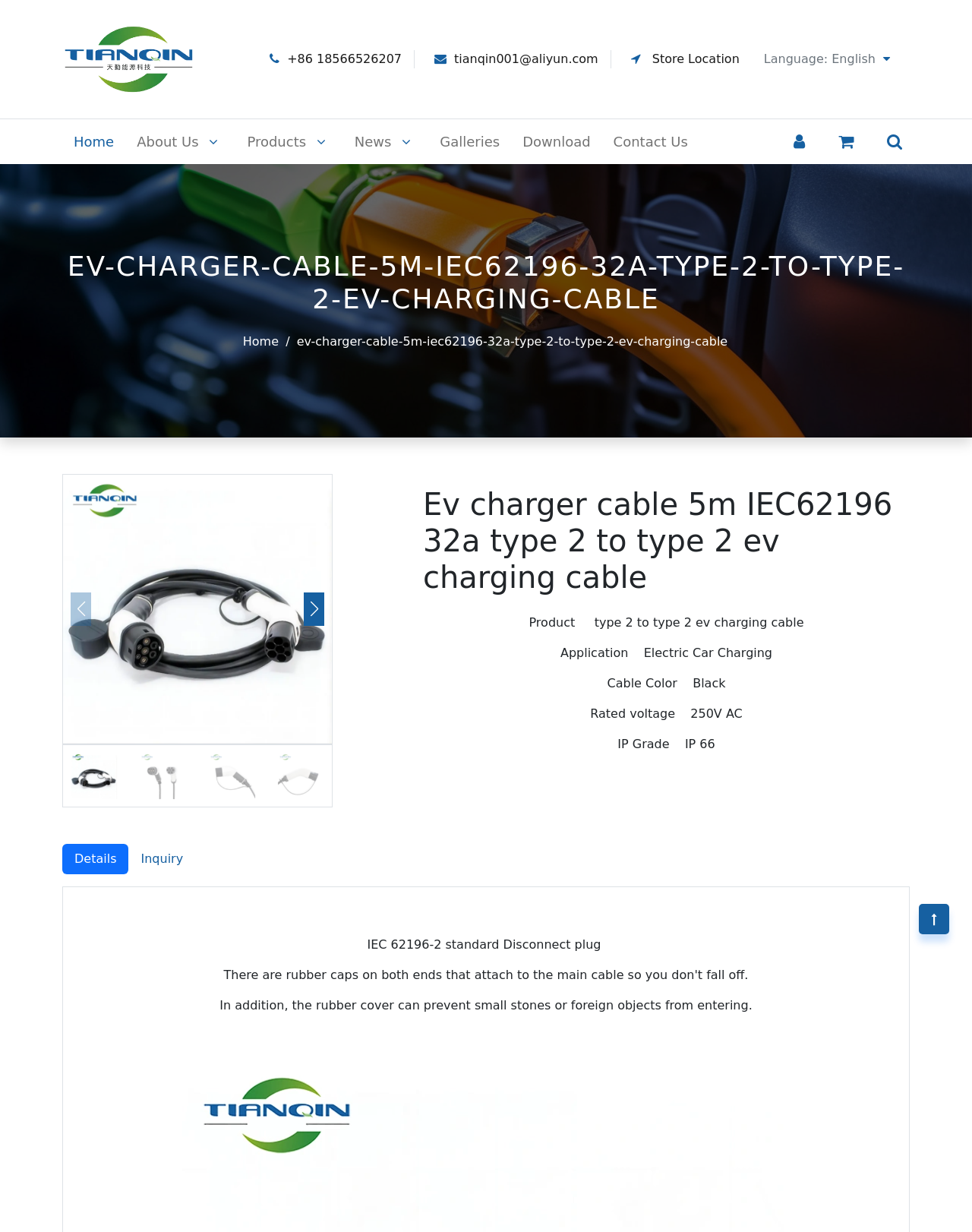Using the element description provided, determine the bounding box coordinates in the format (top-left x, top-left y, bottom-right x, bottom-right y). Ensure that all values are floating point numbers between 0 and 1. Element description: parent_node: Contact us

[0.945, 0.734, 0.977, 0.758]